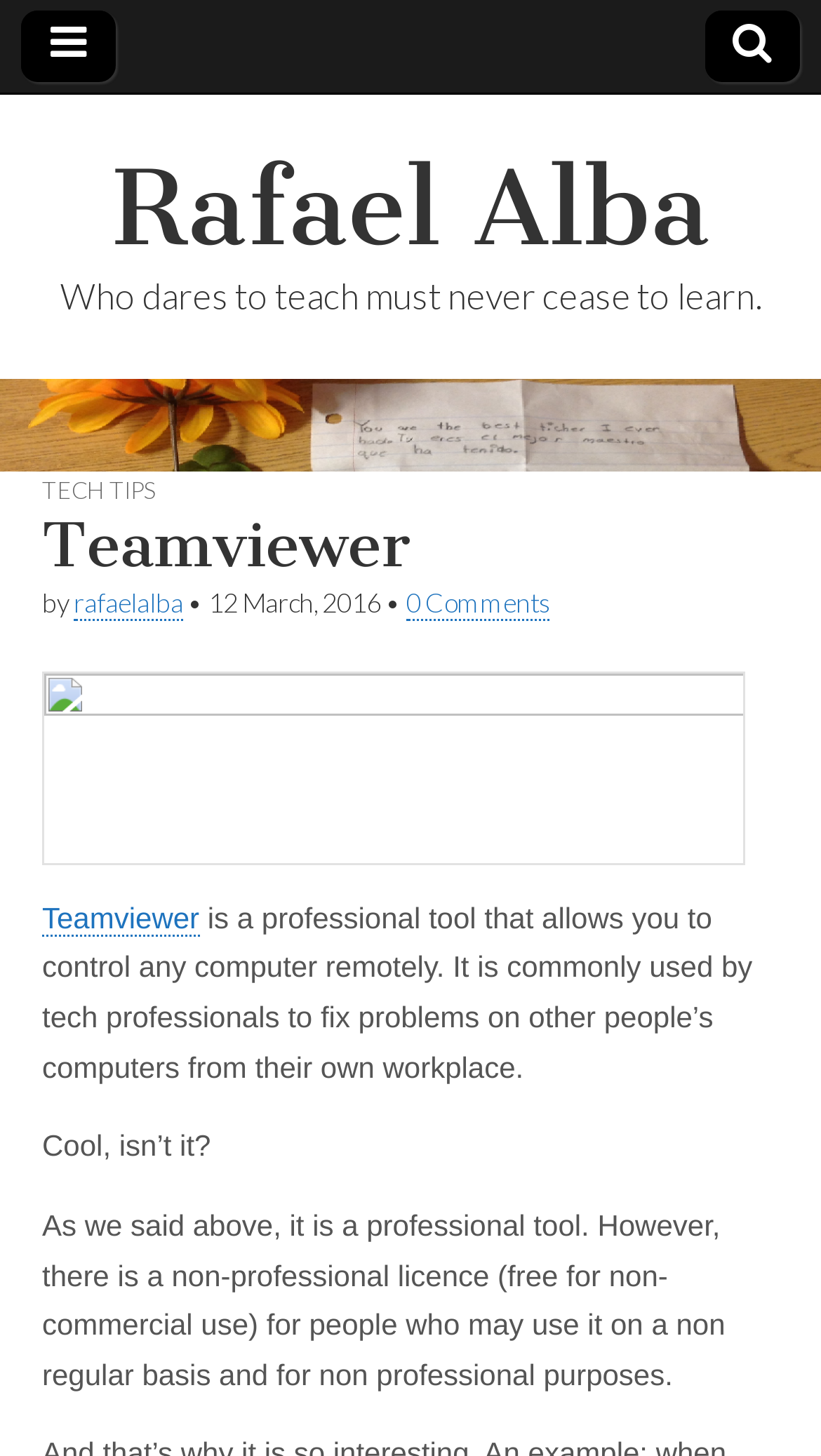Find the bounding box coordinates for the HTML element described as: "Tech tips". The coordinates should consist of four float values between 0 and 1, i.e., [left, top, right, bottom].

[0.051, 0.327, 0.19, 0.346]